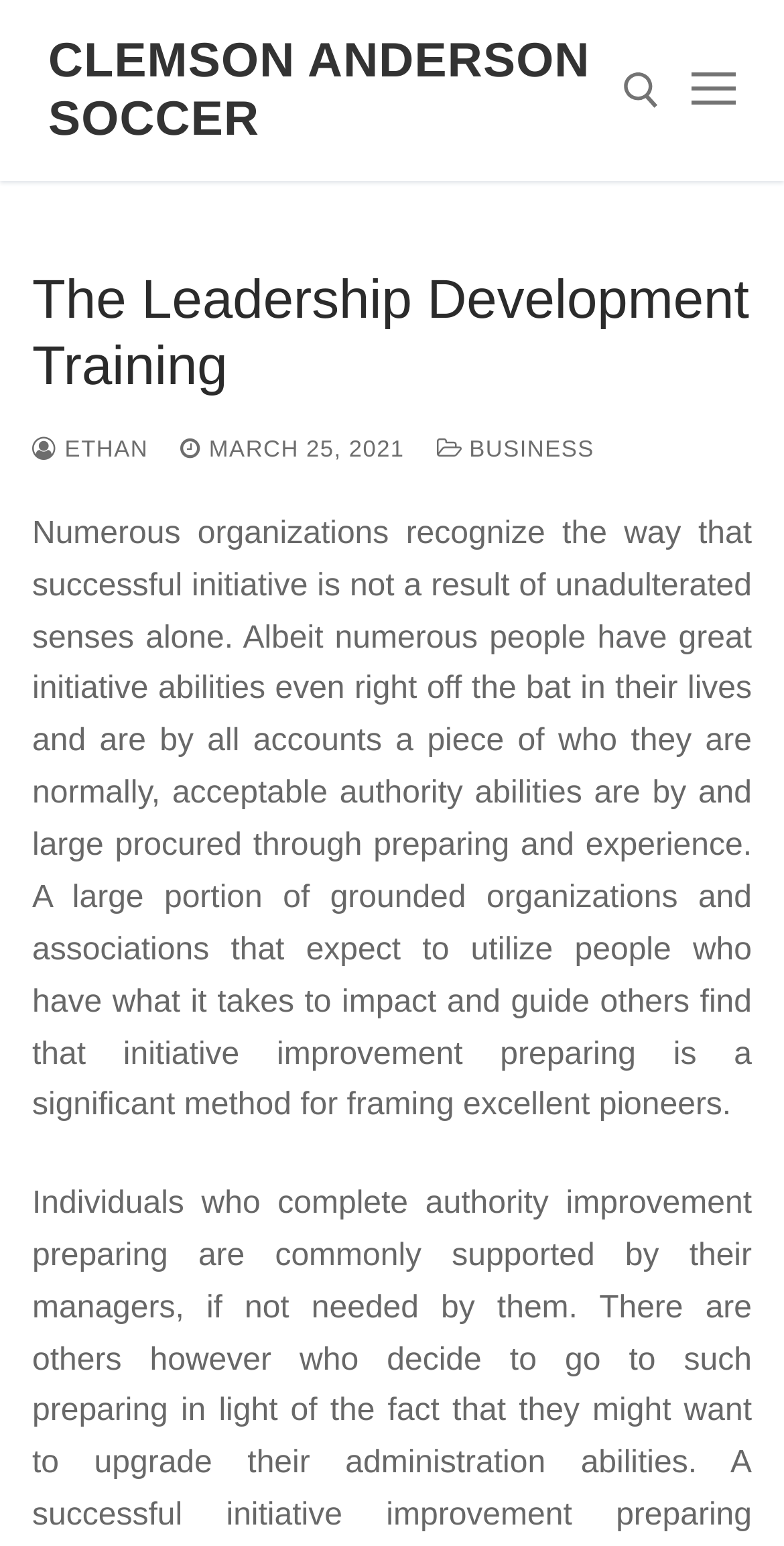What is the name of the soccer team?
Provide a thorough and detailed answer to the question.

I found the answer by looking at the link element with the text 'CLEMSON ANDERSON SOCCER' at the top of the webpage.